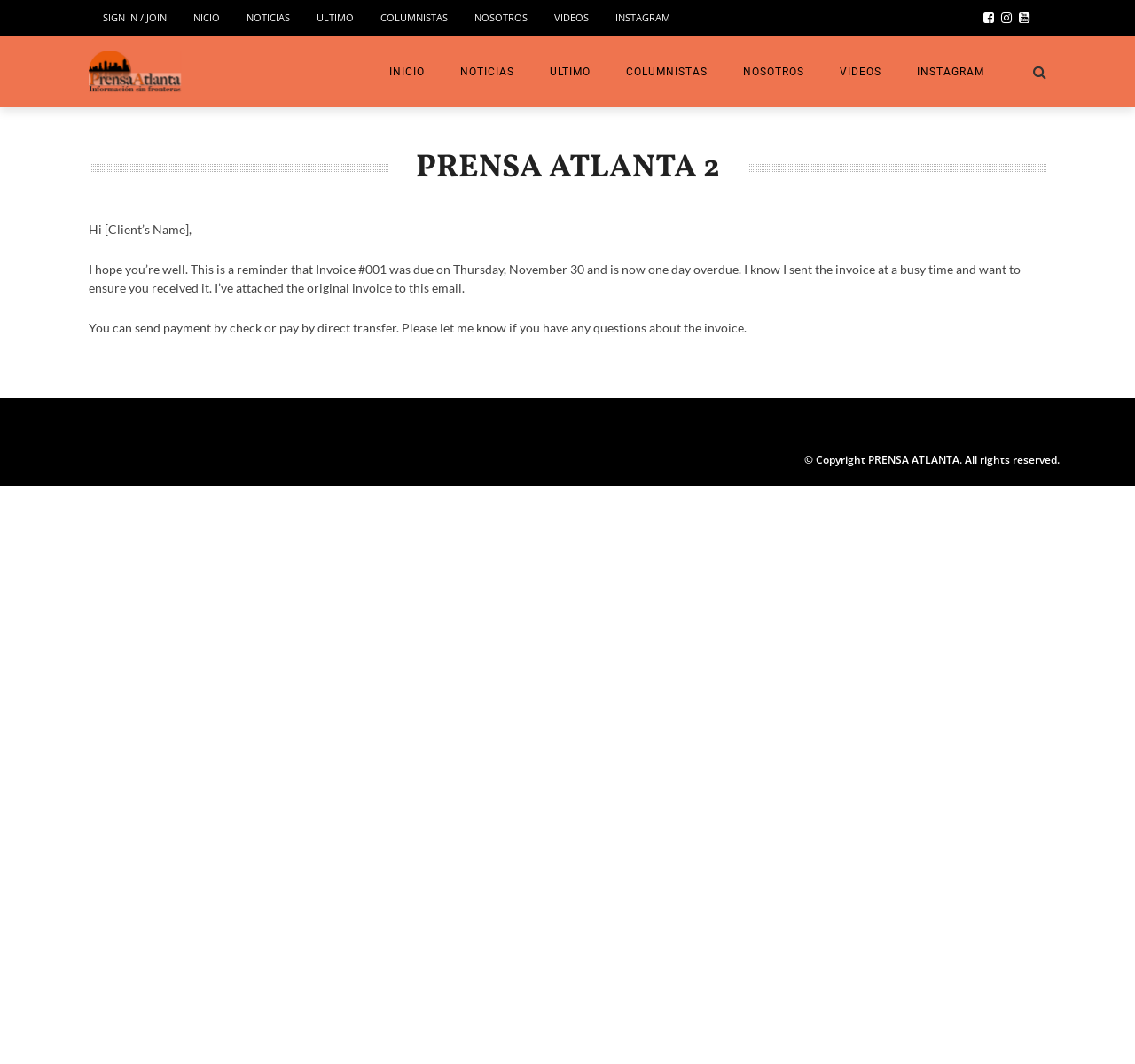Kindly determine the bounding box coordinates for the clickable area to achieve the given instruction: "Click on SIGN IN / JOIN".

[0.078, 0.0, 0.159, 0.034]